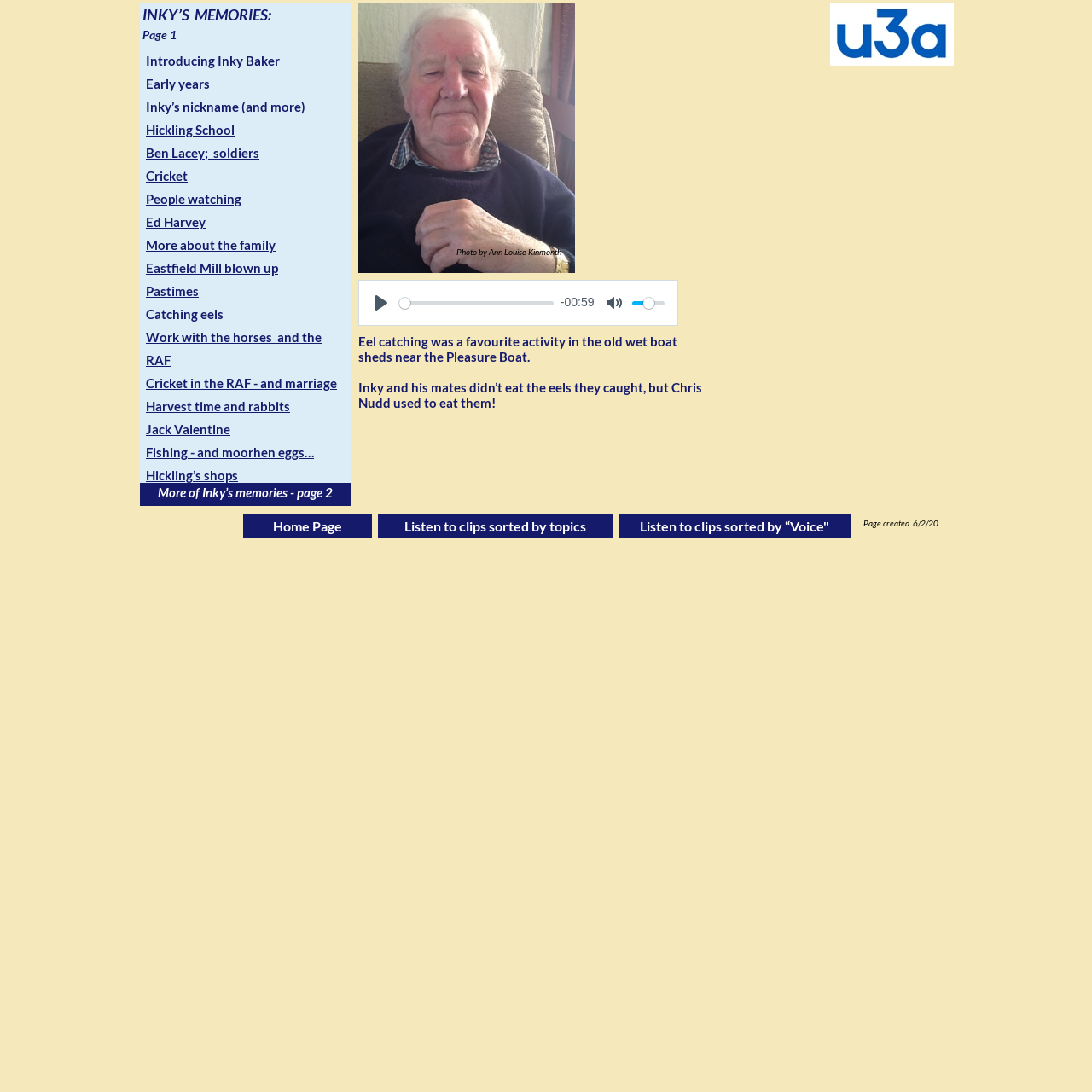Find the bounding box coordinates corresponding to the UI element with the description: "Jack Valentine". The coordinates should be formatted as [left, top, right, bottom], with values as floats between 0 and 1.

[0.134, 0.386, 0.211, 0.4]